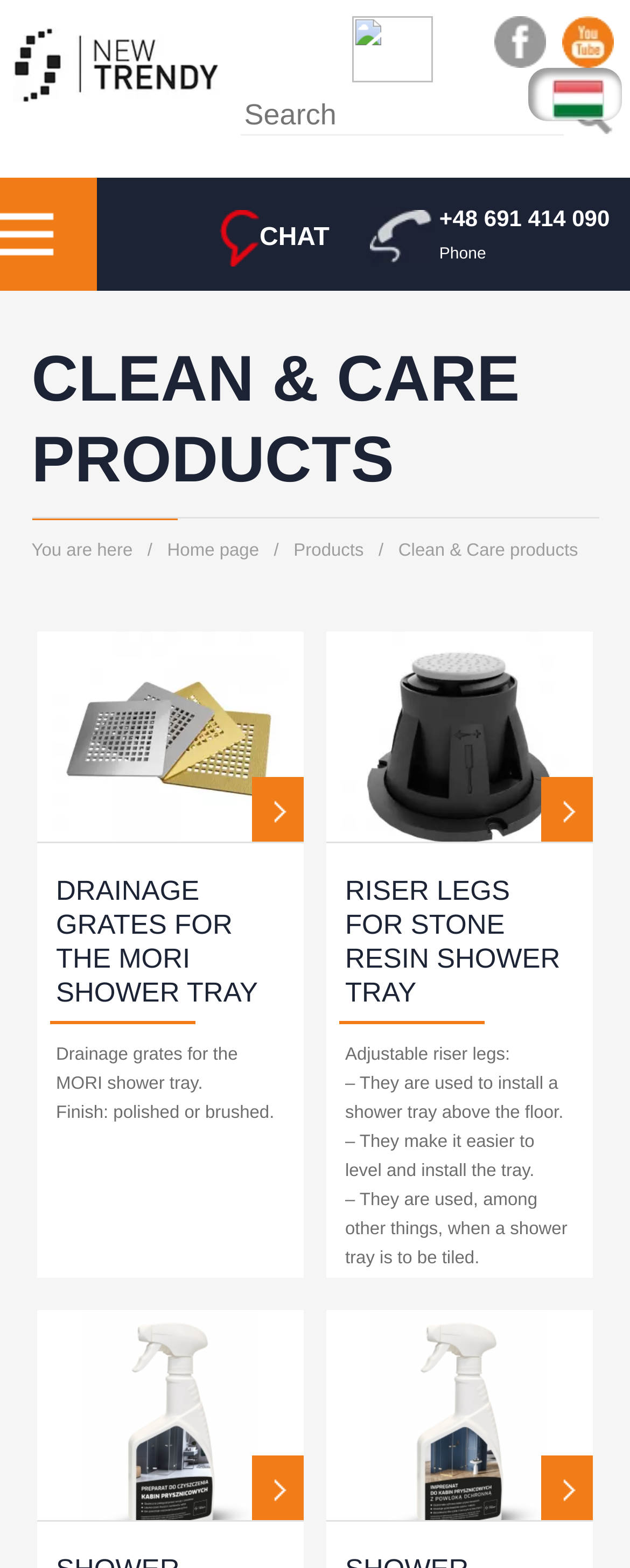Identify and provide the title of the webpage.

CLEAN & CARE PRODUCTS